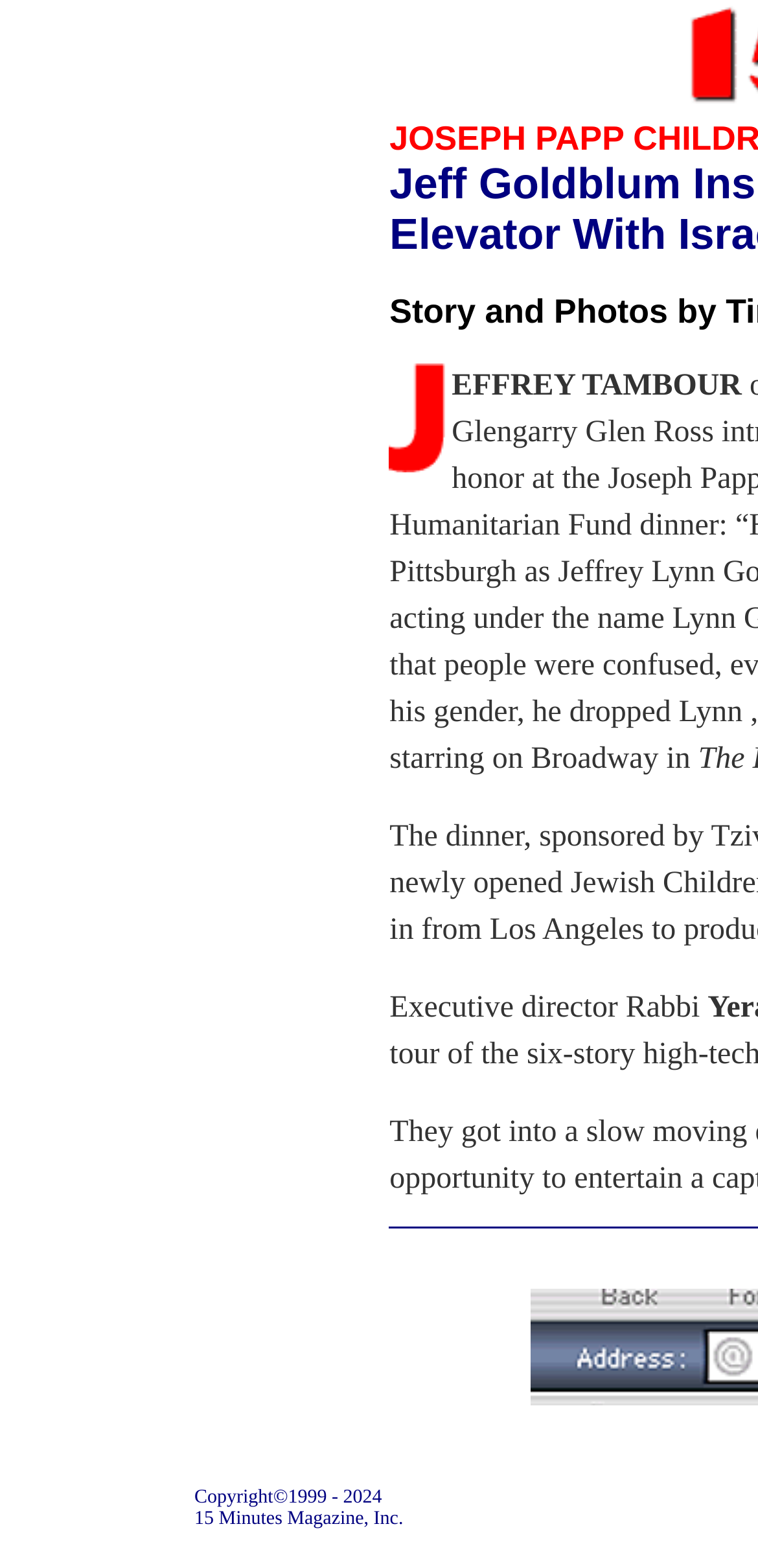Answer with a single word or phrase: 
What is the position of Rabbi in the organization?

Executive director